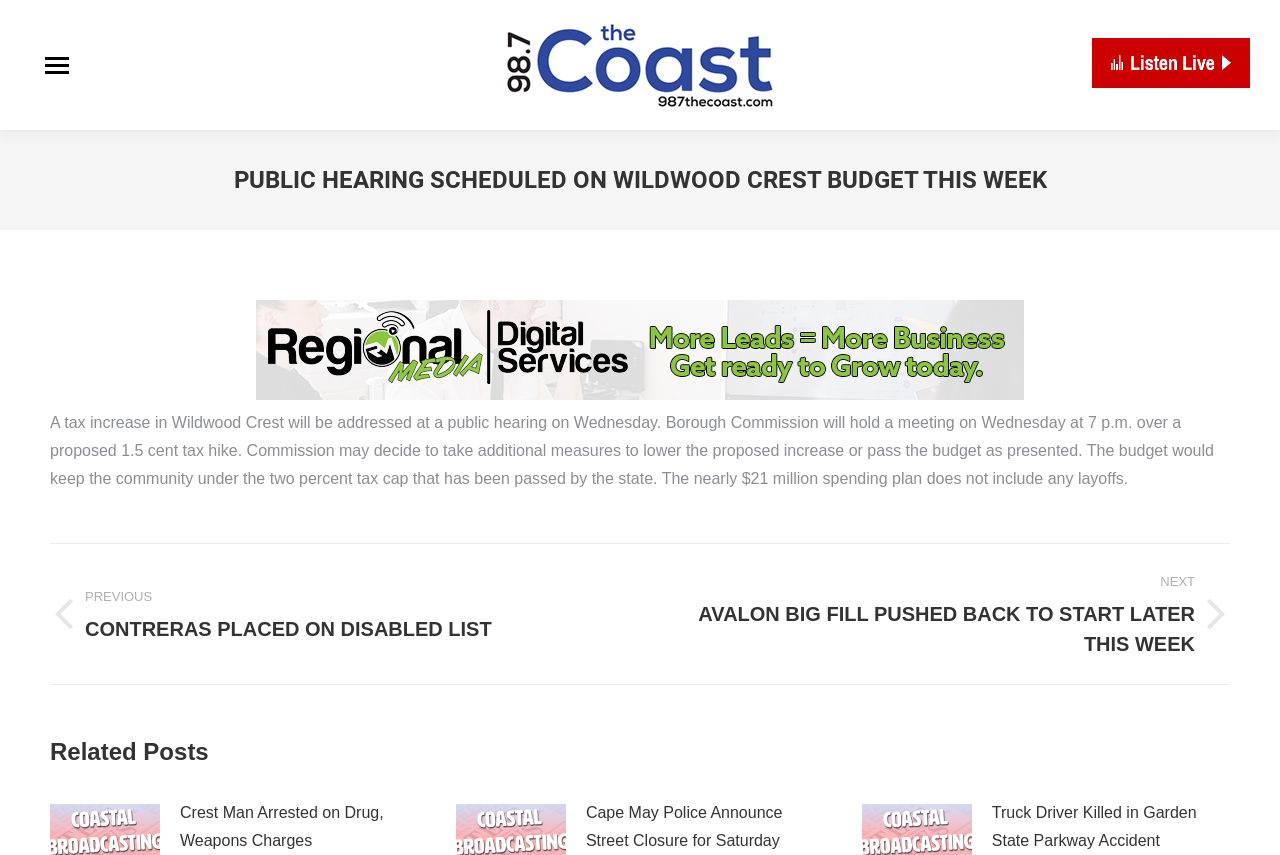What is the topic of the public hearing?
Answer the question with a single word or phrase by looking at the picture.

Tax increase